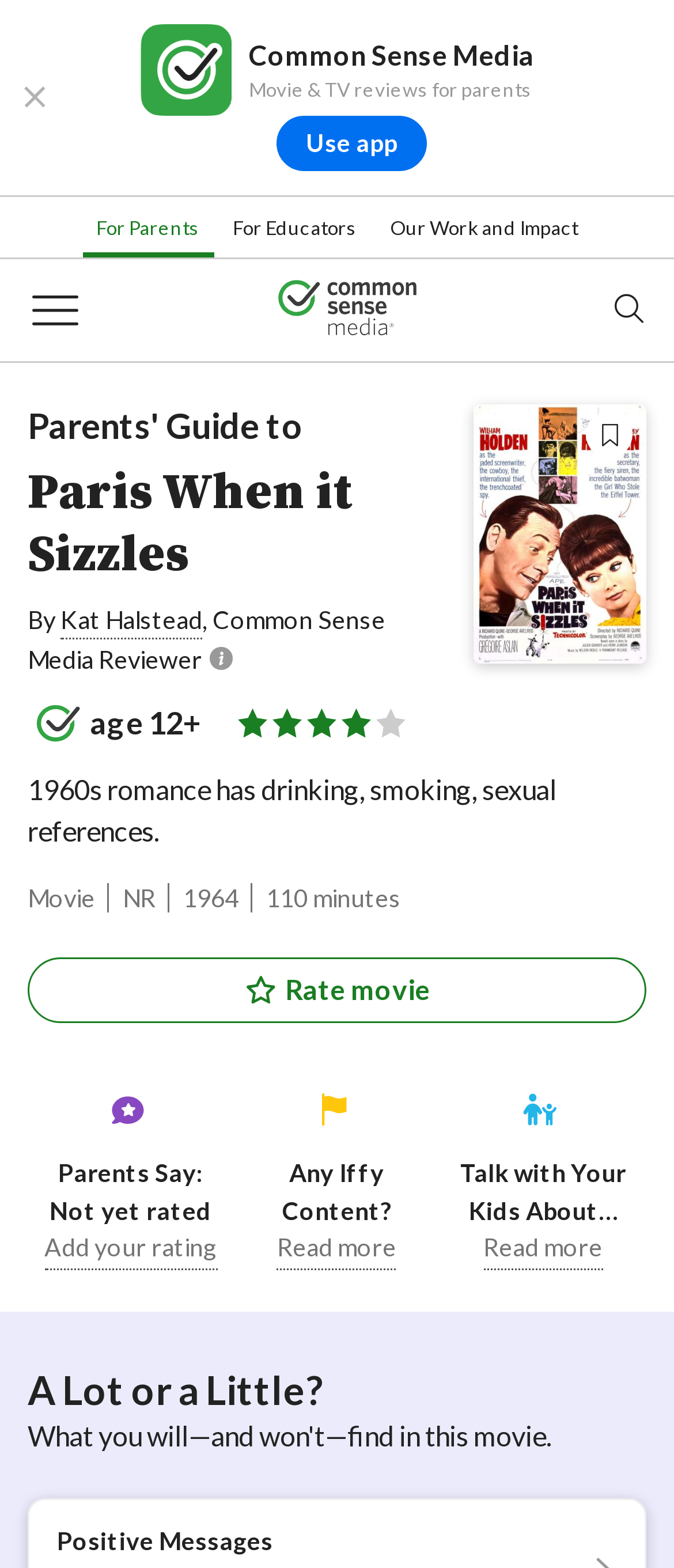Who reviewed the movie Paris When it Sizzles?
Answer the question with as much detail as you can, using the image as a reference.

I found the reviewer's name by looking at the section that displays the movie's details, where it says 'By Kat Halstead, Common Sense Media Reviewer'.